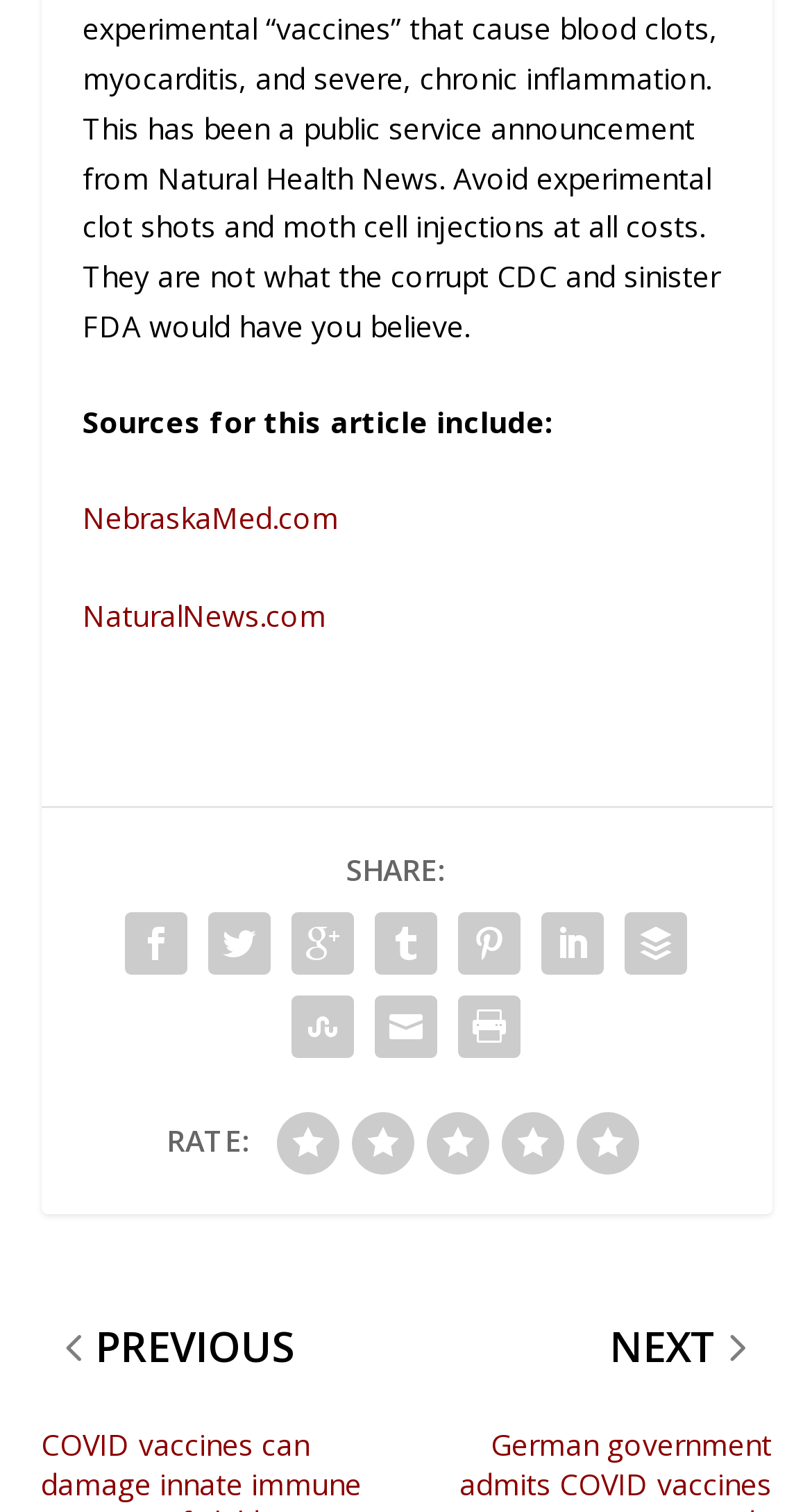Provide the bounding box coordinates for the area that should be clicked to complete the instruction: "View NaturalNews.com".

[0.101, 0.393, 0.401, 0.419]